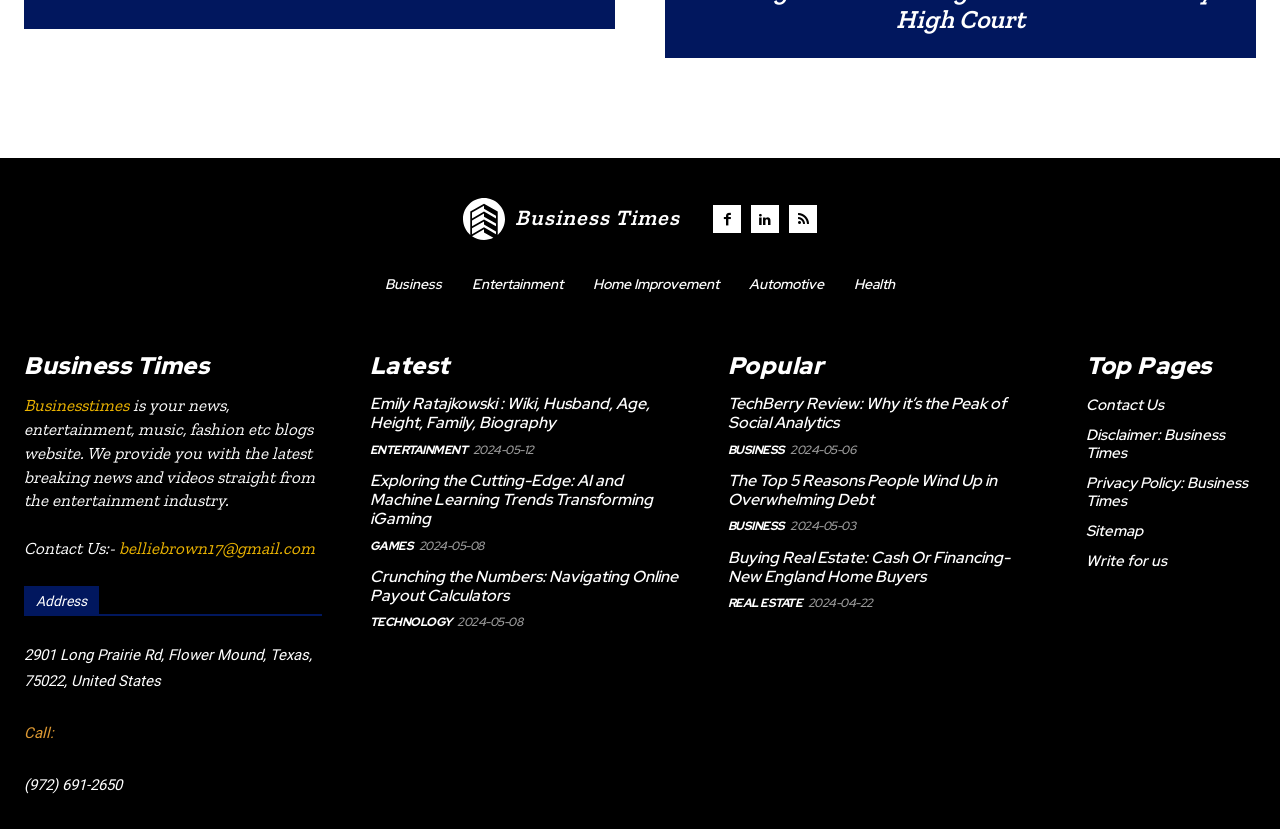Locate the bounding box coordinates of the element that needs to be clicked to carry out the instruction: "Click on Business Times". The coordinates should be given as four float numbers ranging from 0 to 1, i.e., [left, top, right, bottom].

[0.362, 0.238, 0.531, 0.289]